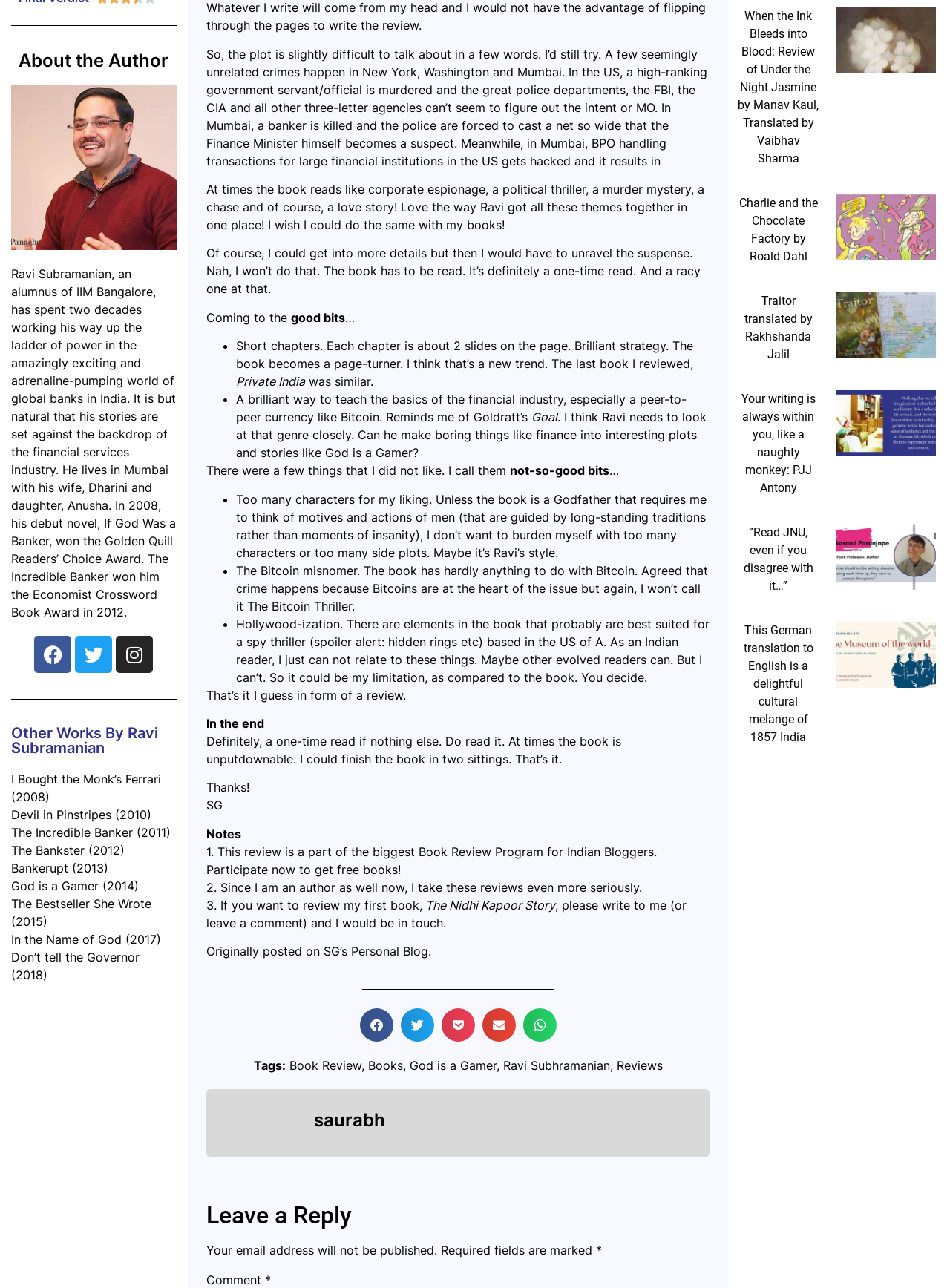Given the element description: "Book Review", predict the bounding box coordinates of this UI element. The coordinates must be four float numbers between 0 and 1, given as [left, top, right, bottom].

[0.304, 0.822, 0.38, 0.833]